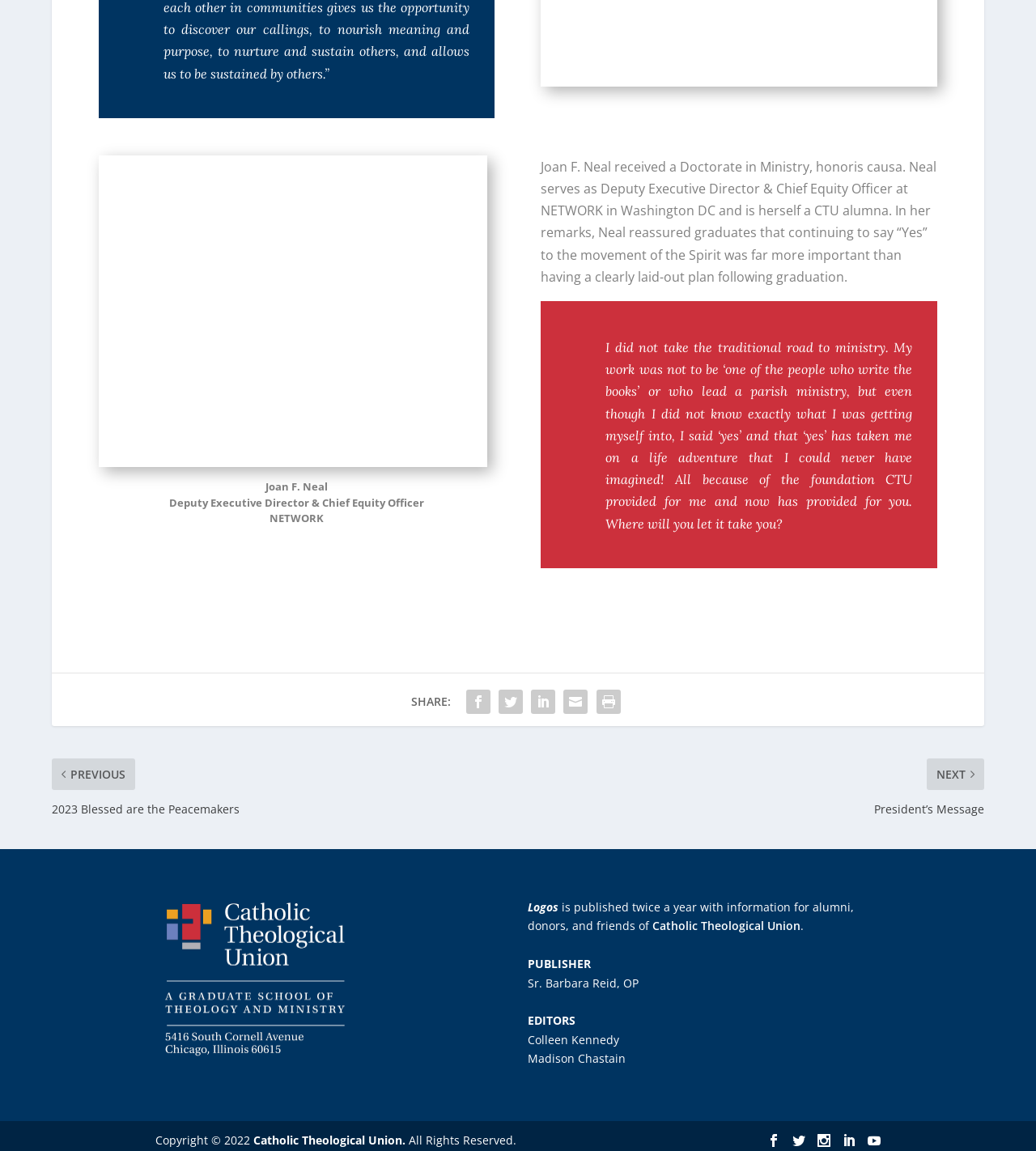Please find the bounding box for the UI component described as follows: "parent_node: SHARE:".

[0.572, 0.597, 0.603, 0.625]